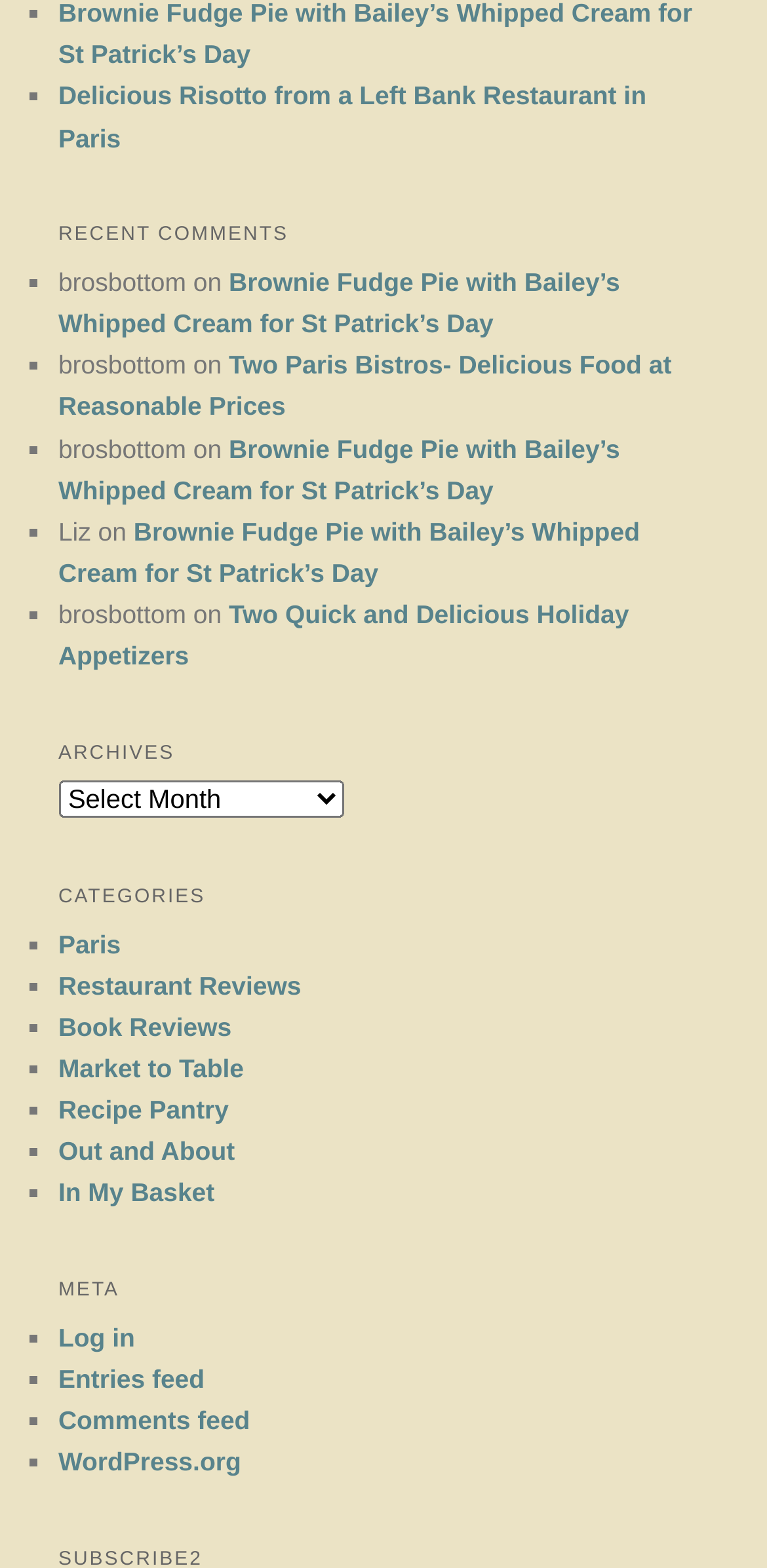Kindly respond to the following question with a single word or a brief phrase: 
How many meta links are there?

4